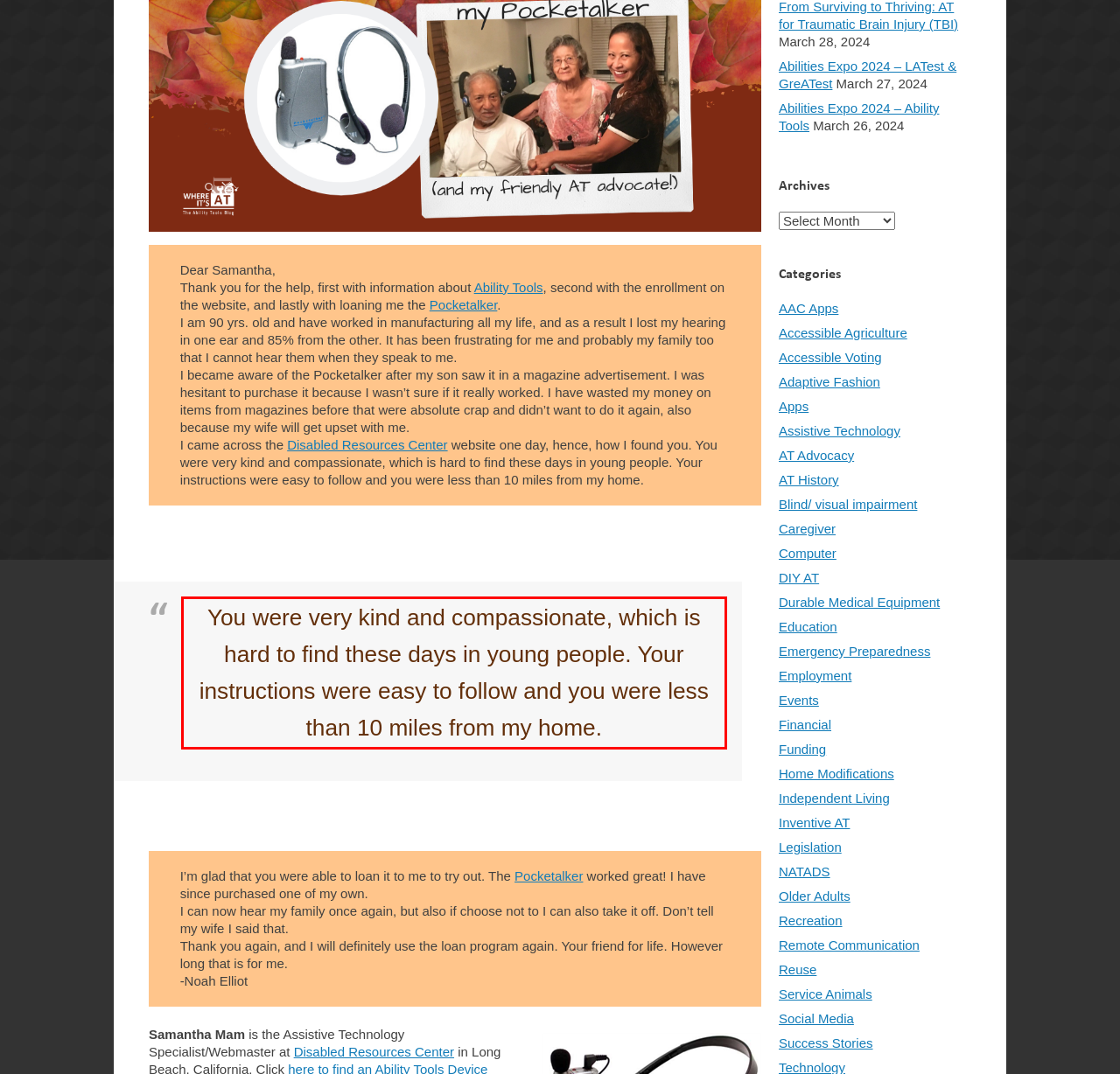You are provided with a screenshot of a webpage featuring a red rectangle bounding box. Extract the text content within this red bounding box using OCR.

You were very kind and compassionate, which is hard to find these days in young people. Your instructions were easy to follow and you were less than 10 miles from my home.